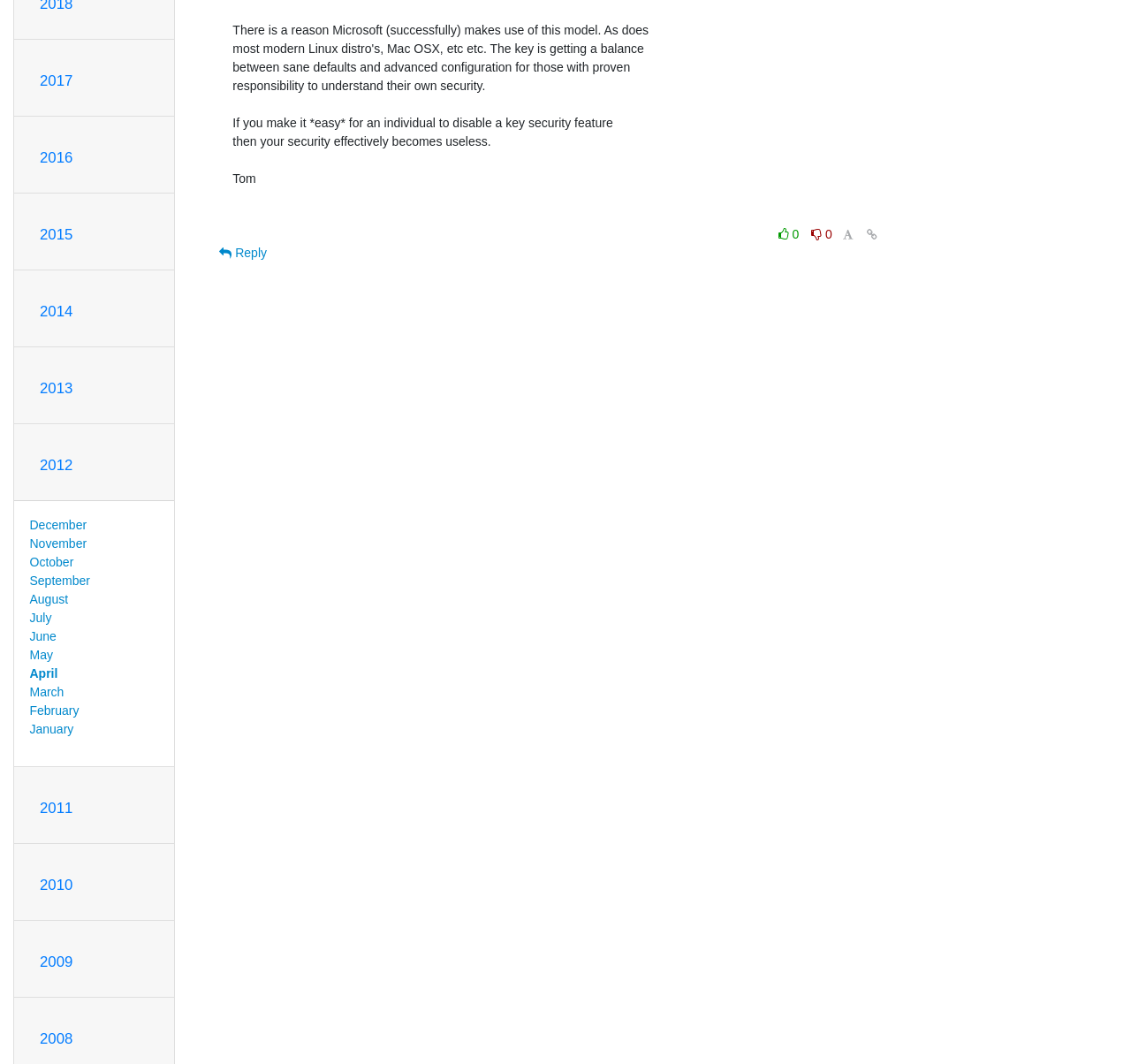Using the provided description title="Permalink for this message", find the bounding box coordinates for the UI element. Provide the coordinates in (top-left x, top-left y, bottom-right x, bottom-right y) format, ensuring all values are between 0 and 1.

[0.763, 0.211, 0.78, 0.231]